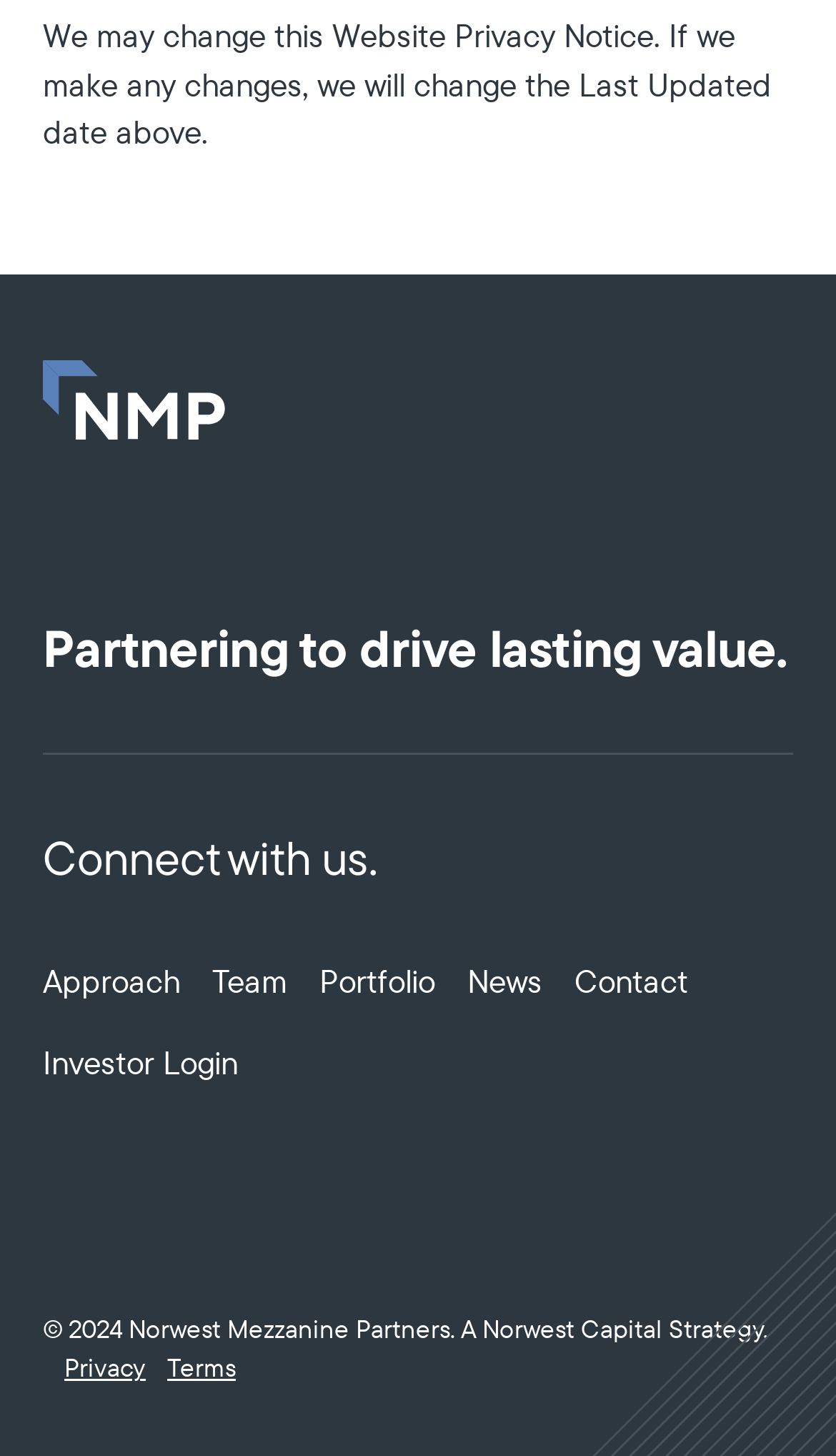What are the main sections of the website?
Answer with a single word or phrase, using the screenshot for reference.

Approach, Team, Portfolio, News, Contact